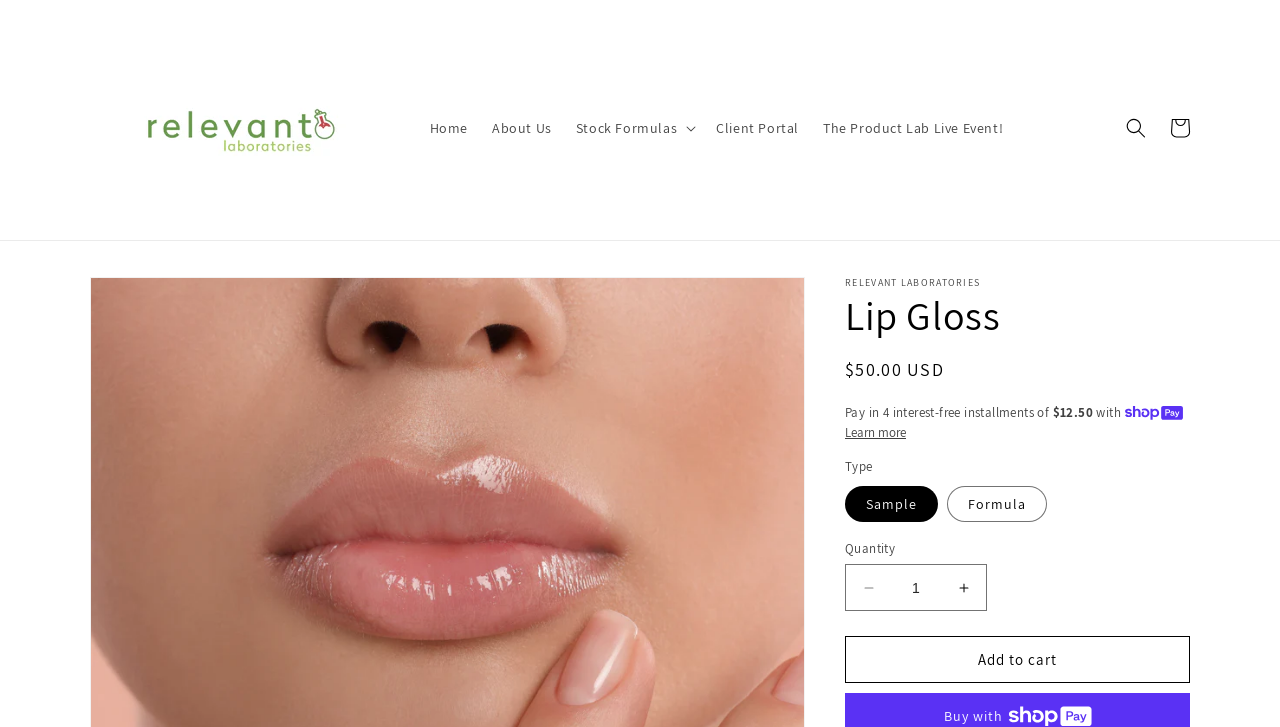Mark the bounding box of the element that matches the following description: "Skip to product information".

[0.07, 0.38, 0.165, 0.444]